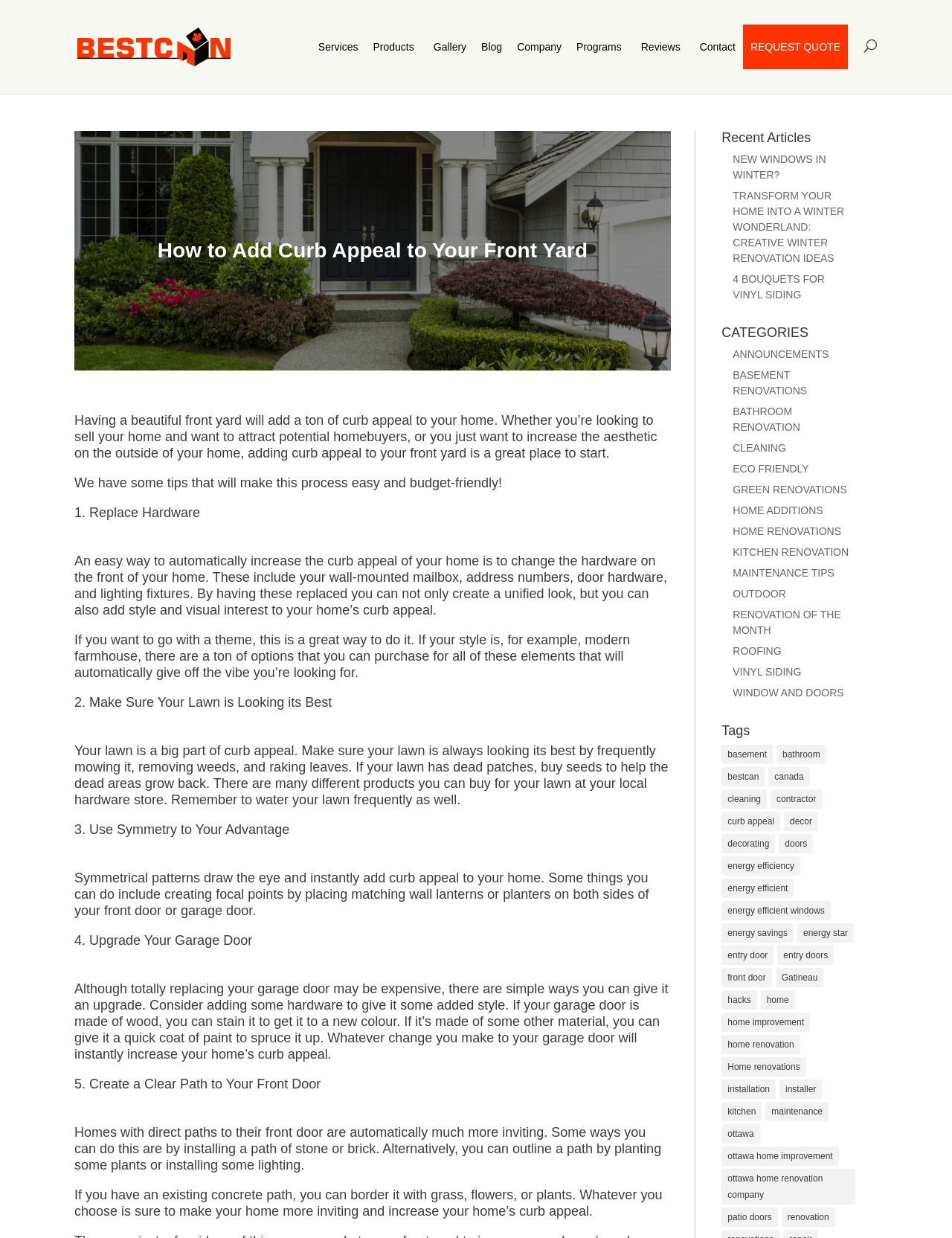What is the purpose of creating a clear path to the front door?
Answer with a single word or phrase by referring to the visual content.

Make the home more inviting